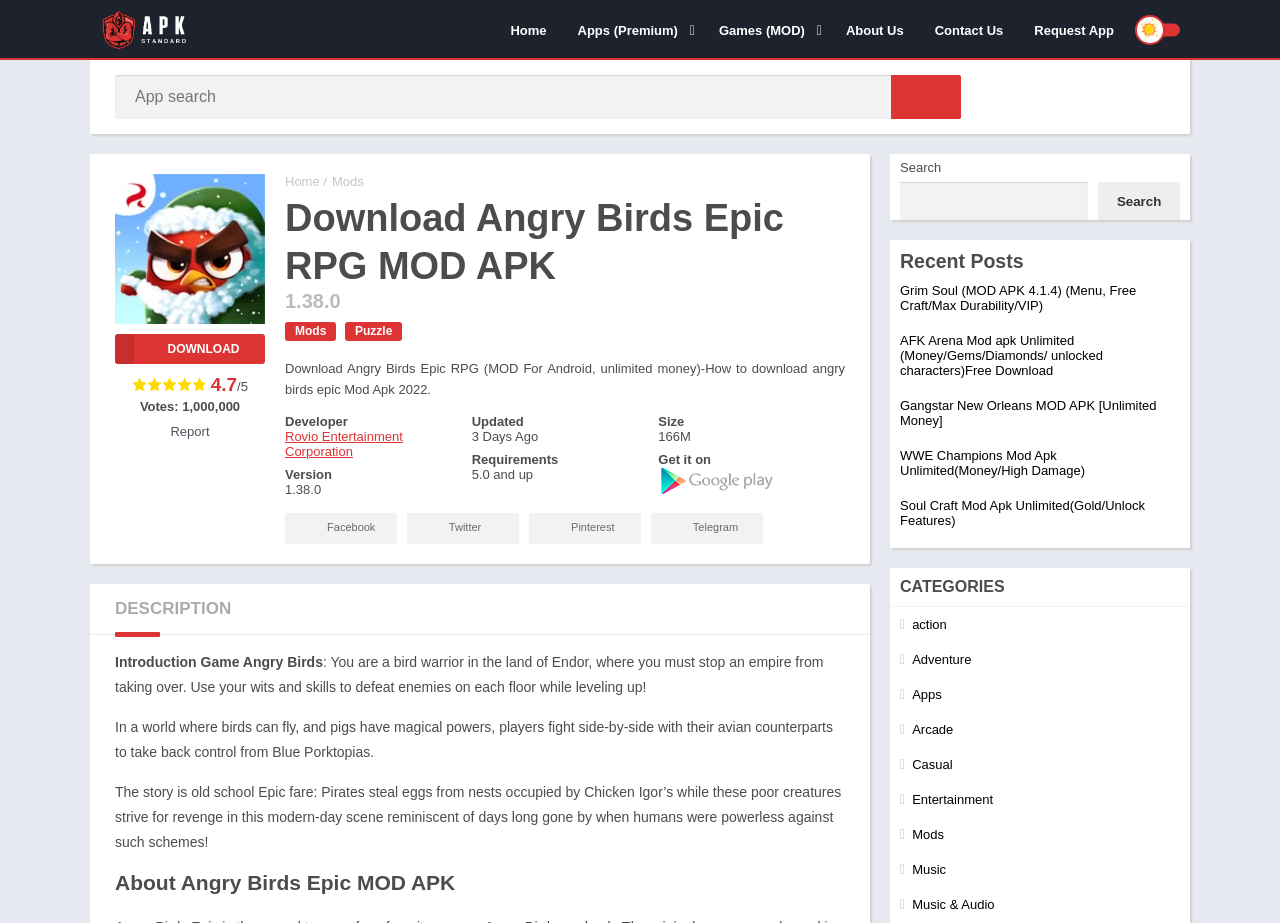Determine the bounding box coordinates of the clickable element to achieve the following action: 'Read about Angry Birds Epic MOD APK'. Provide the coordinates as four float values between 0 and 1, formatted as [left, top, right, bottom].

[0.09, 0.709, 0.252, 0.726]